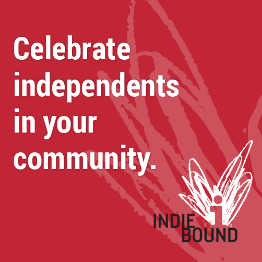Write a descriptive caption for the image, covering all notable aspects.

The image features a vibrant red background with the text "Celebrate independents in your community" prominently displayed in white. This message encourages support for independent businesses, highlighting the importance of fostering local commerce and community engagement. In the bottom right corner, there is a stylized logo that reads "INDIE BOUND," further emphasizing the connection to independent bookstores and local retailers. The overall design is eye-catching and conveys a sense of community spirit and pride in local enterprises.